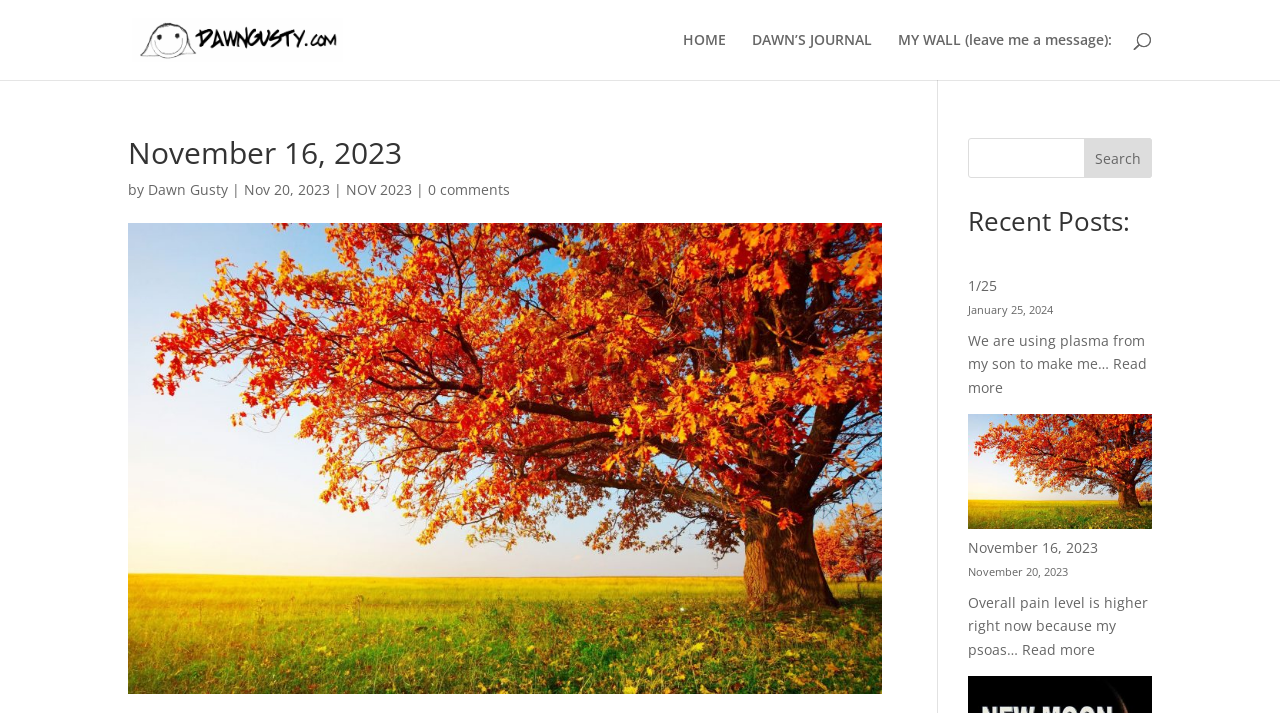Please answer the following question using a single word or phrase: How many recent posts are listed on the page?

2